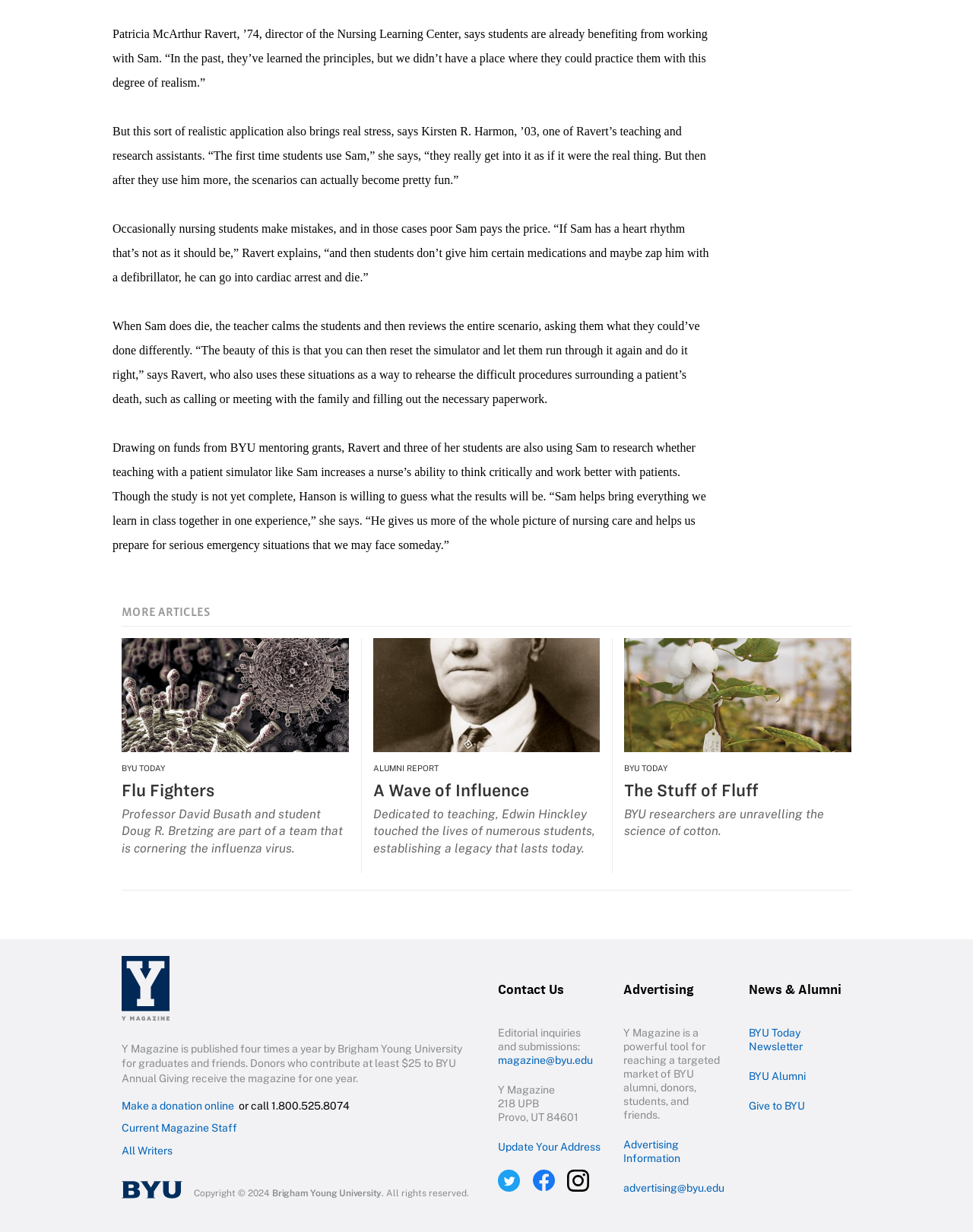Please specify the bounding box coordinates of the clickable section necessary to execute the following command: "Visit 'Y Magazine' homepage".

[0.125, 0.776, 0.488, 0.828]